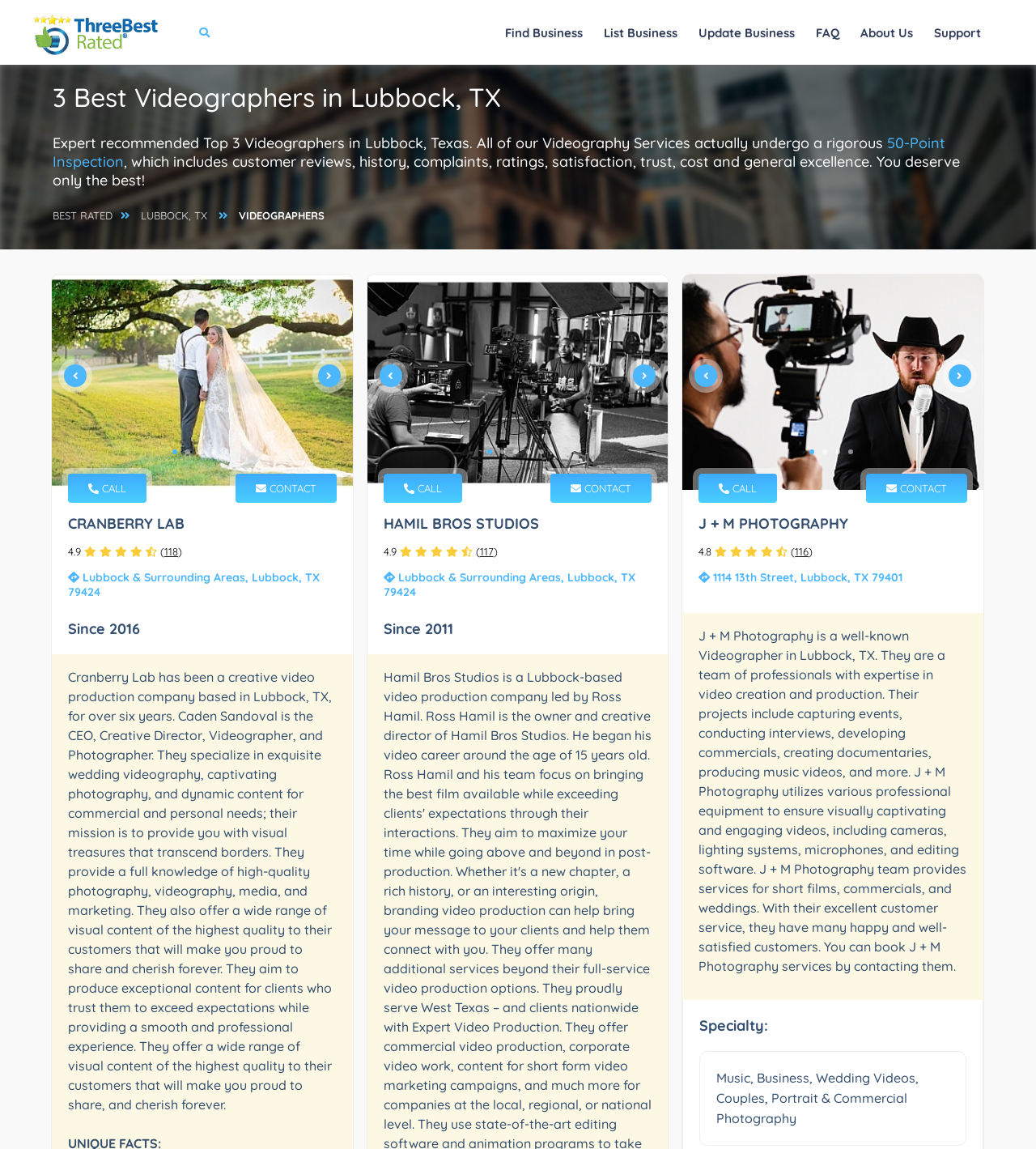Determine the bounding box coordinates for the element that should be clicked to follow this instruction: "Click on 'About Us'". The coordinates should be given as four float numbers between 0 and 1, in the format [left, top, right, bottom].

[0.823, 0.013, 0.889, 0.044]